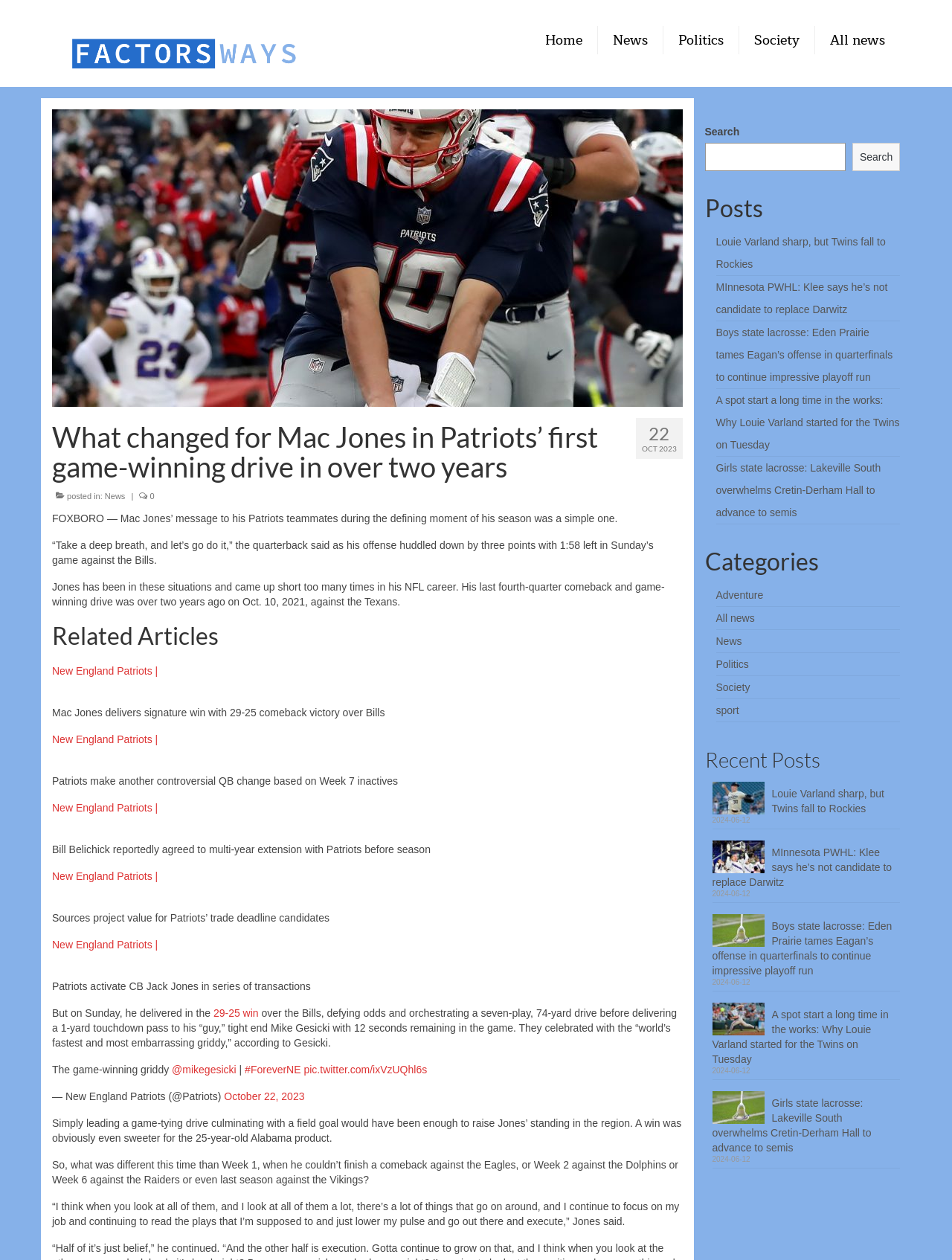Describe the entire webpage, focusing on both content and design.

This webpage appears to be a news article about Mac Jones, a quarterback for the New England Patriots, and his recent game-winning drive. The page has a header section with links to "Home", "News", "Politics", "Society", and "All news" at the top. Below the header, there is a section with a logo and a search bar.

The main content of the page is divided into two columns. The left column contains the news article, which has a heading "What changed for Mac Jones in Patriots’ first game-winning drive in over two years" and is followed by several paragraphs of text. The article discusses Mac Jones' recent game-winning drive and how it differs from his previous attempts.

The right column contains several sections, including "Related Articles", "Posts", "Categories", and "Recent Posts". The "Related Articles" section has five links to other news articles about the New England Patriots. The "Posts" section has five links to other news articles, and the "Categories" section has seven links to different categories of news, such as "Adventure", "News", and "Sports". The "Recent Posts" section has five links to recent news articles, each with a date stamp.

There are no images on the page, except for a small logo at the top. The overall layout is clean and easy to read, with clear headings and concise text.